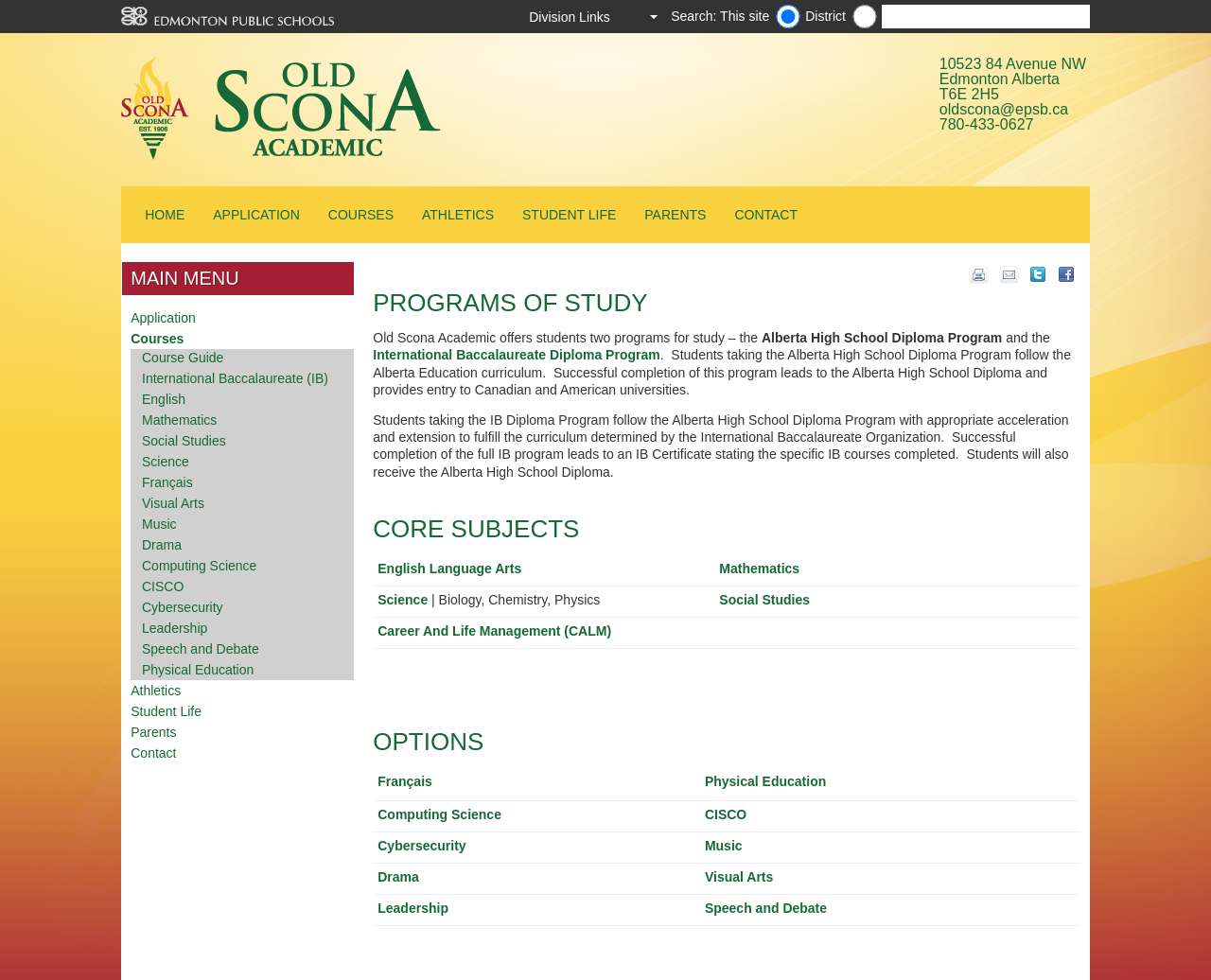Determine the coordinates of the bounding box that should be clicked to complete the instruction: "Click on the 'Home' link". The coordinates should be represented by four float numbers between 0 and 1: [left, top, right, bottom].

None